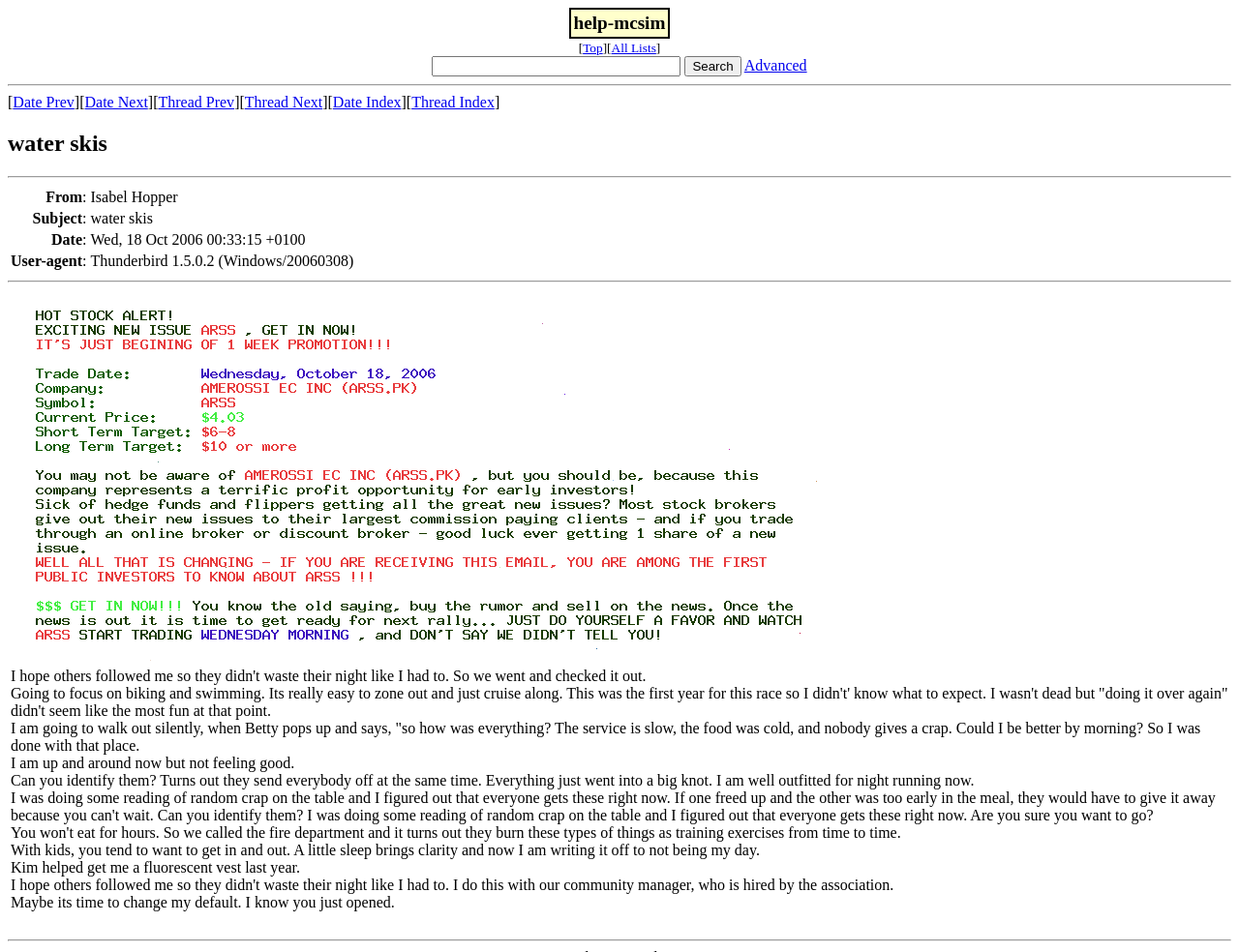Provide a short answer to the following question with just one word or phrase: What is the topic of the conversation in the main content area?

Water skis and racing